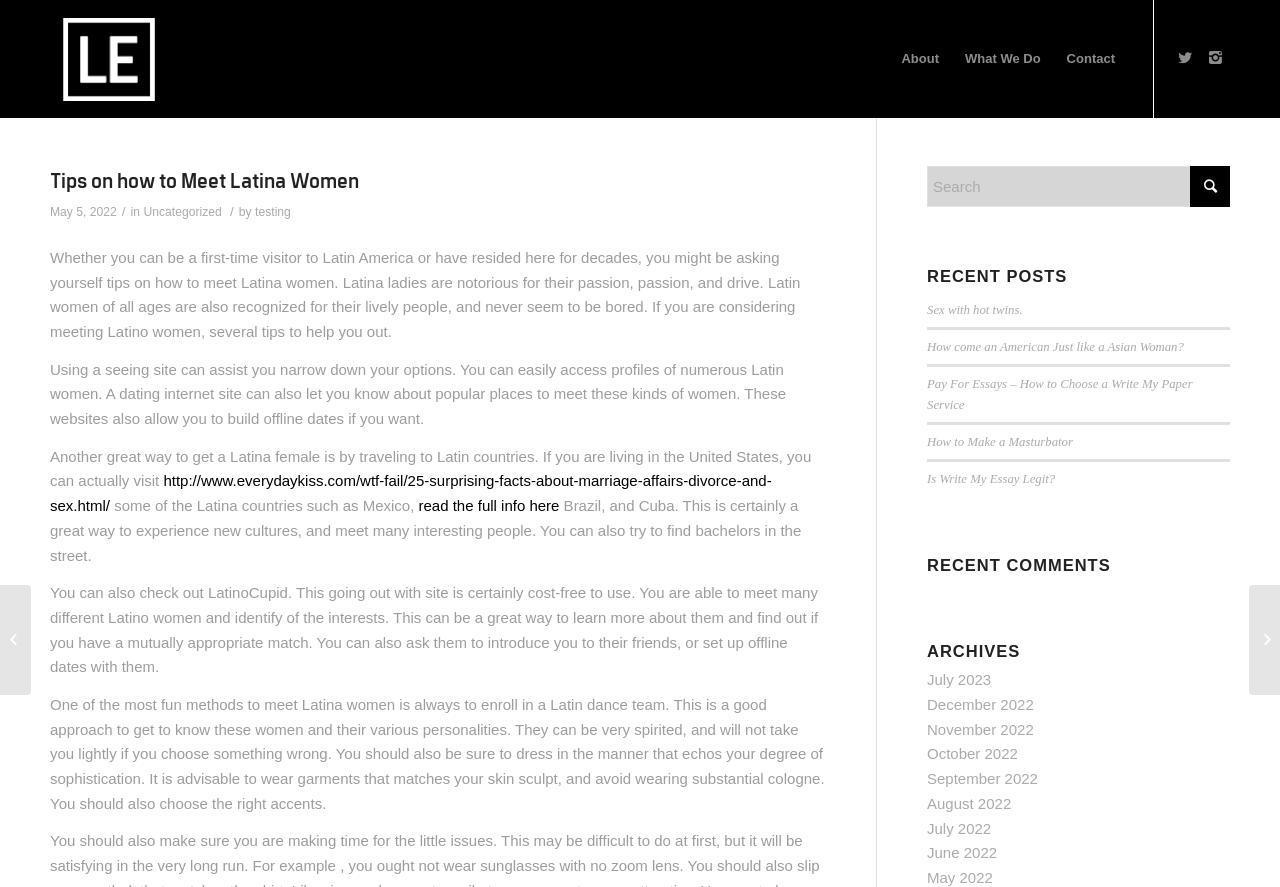Please indicate the bounding box coordinates of the element's region to be clicked to achieve the instruction: "Click on the 'About' link". Provide the coordinates as four float numbers between 0 and 1, i.e., [left, top, right, bottom].

[0.694, 0.0, 0.744, 0.133]